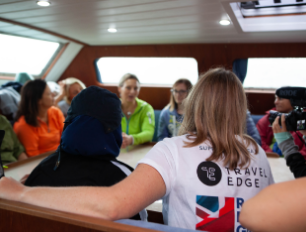Explain the details of the image you are viewing.

The image captures an engaging and dynamic scene inside a boat, where several participants are gathered around a table. Most of the individuals appear to be engaged in conversation or listening intently, showcasing a sense of collaborative spirit. The atmosphere suggests a focus on teamwork and camaraderie, likely related to an expedition or group activity.

In the foreground, two women are prominent; one is wearing a white shirt emblazoned with “TRAVEL EDGE” and a colorful logo that hints at sponsorship. The other is partially obscured by a dark blue covering, emphasizing the varied attire suitable for a marine environment. The background features several other individuals, some dressed in bright colors, enhancing the sense of diversity among the crew.

Natural light filters through the windows, creating a warm and inviting ambience that contrasts with the grey weather outside, indicating the participants’ determination to engage despite potential challenges. This image signifies the essence of collaboration, adventure, and shared experiences, possibly related to the eXXpedition journey around the world, highlighting the role of generous sponsors in making such endeavors possible.